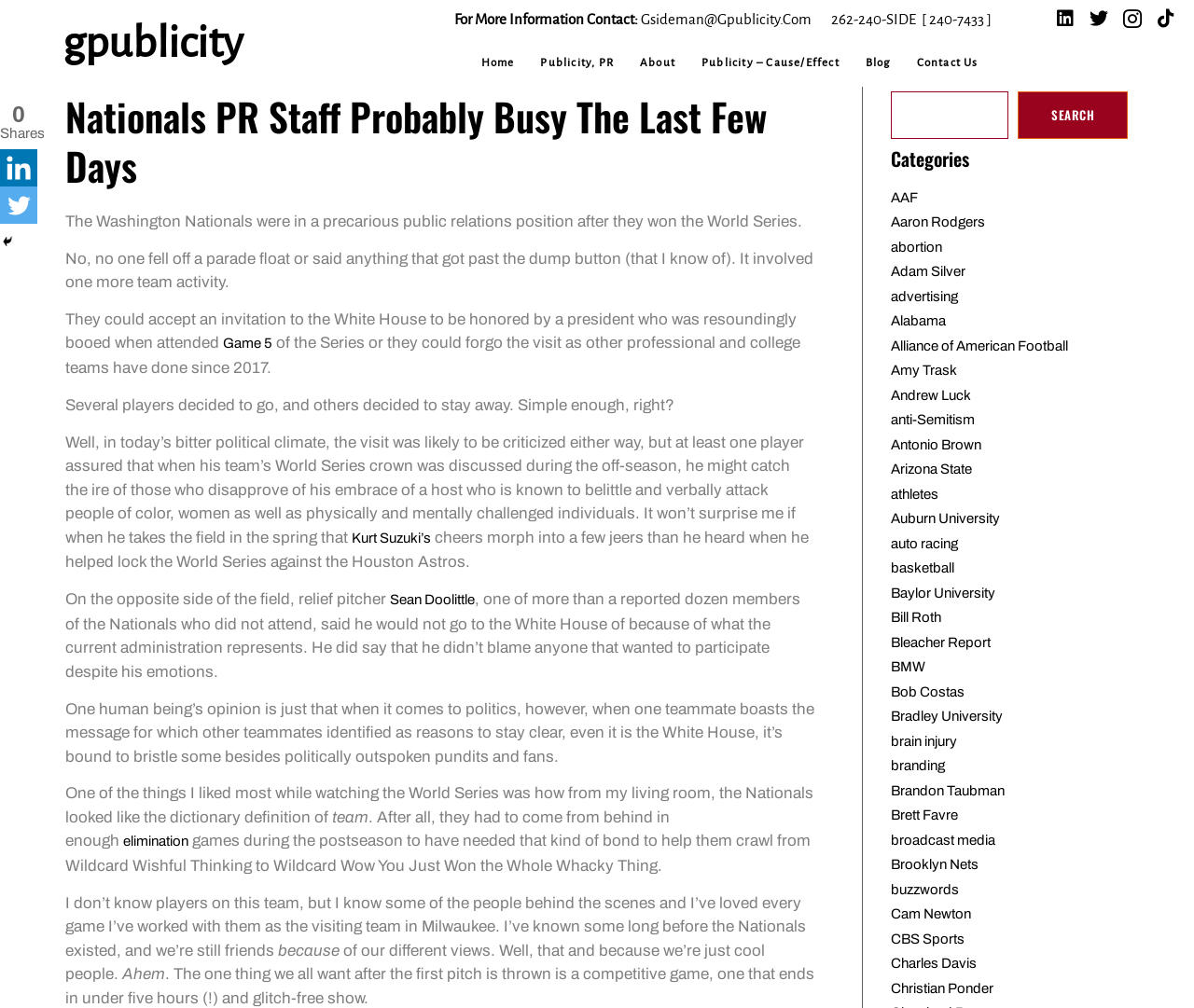Please identify the bounding box coordinates of the clickable element to fulfill the following instruction: "Click the 'Linkedin' icon". The coordinates should be four float numbers between 0 and 1, i.e., [left, top, right, bottom].

[0.884, 0.009, 0.9, 0.028]